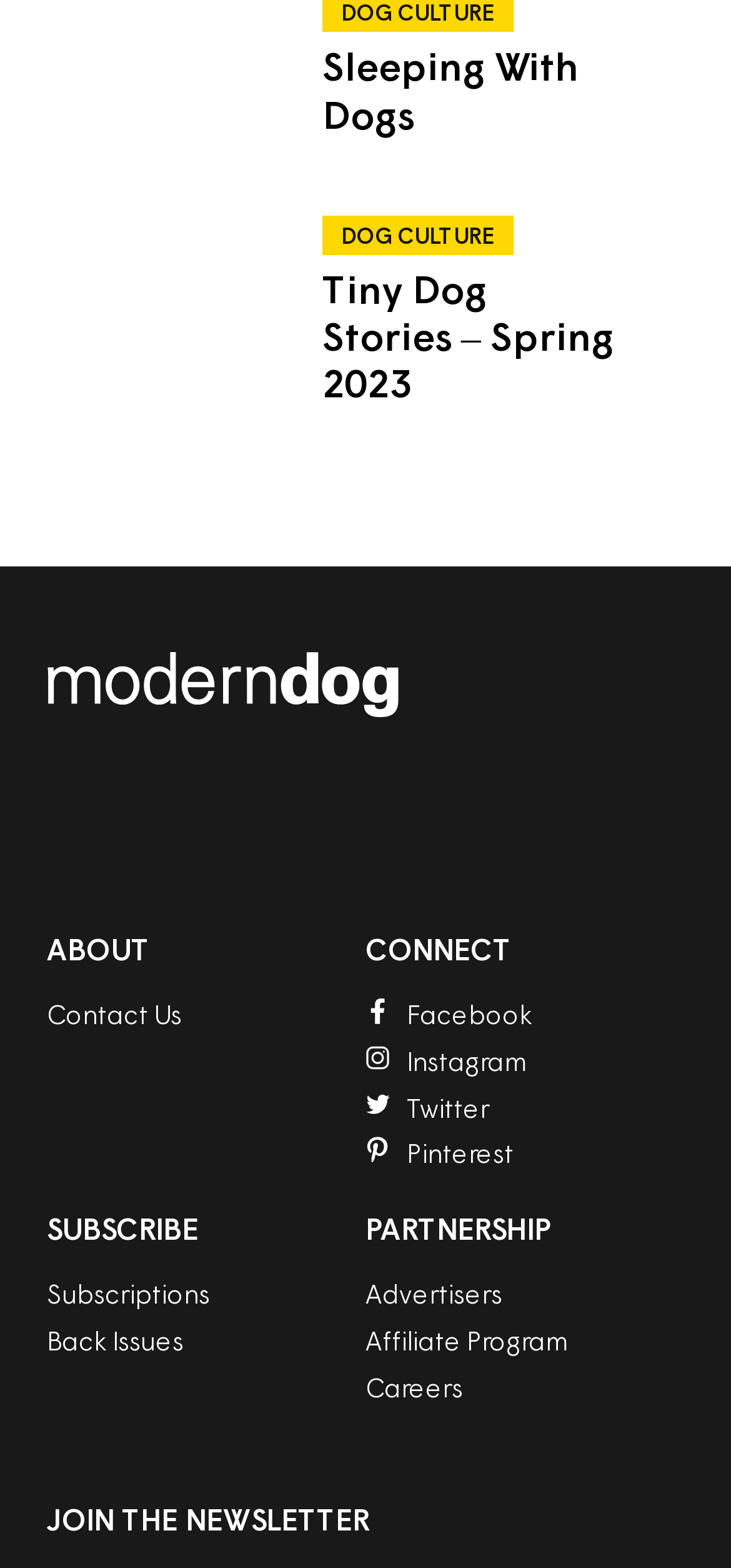Please give the bounding box coordinates of the area that should be clicked to fulfill the following instruction: "Subscribe to the newsletter". The coordinates should be in the format of four float numbers from 0 to 1, i.e., [left, top, right, bottom].

[0.064, 0.957, 0.505, 0.979]